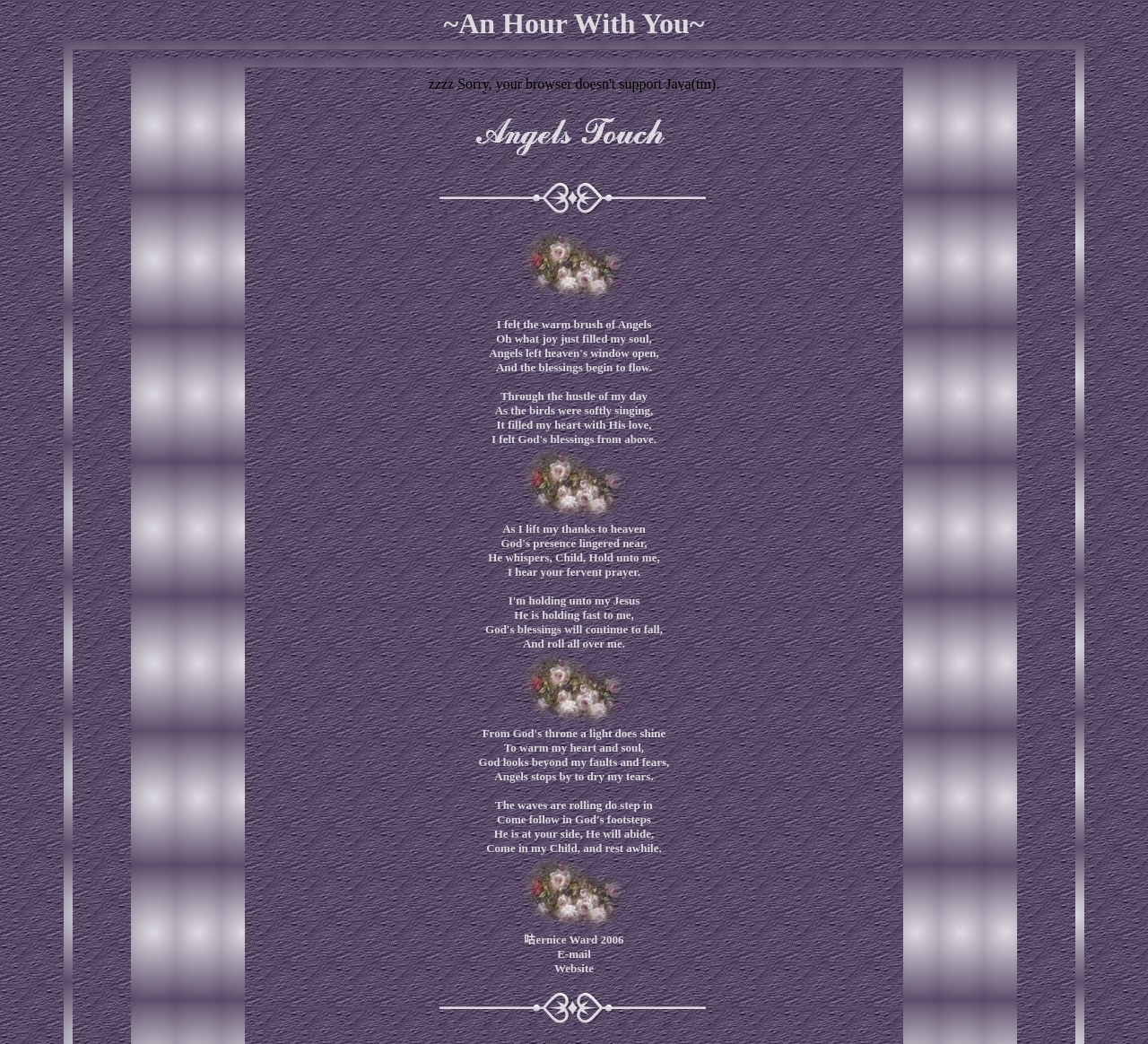What is the author's name?
Using the image as a reference, answer the question with a short word or phrase.

Gernice Ward